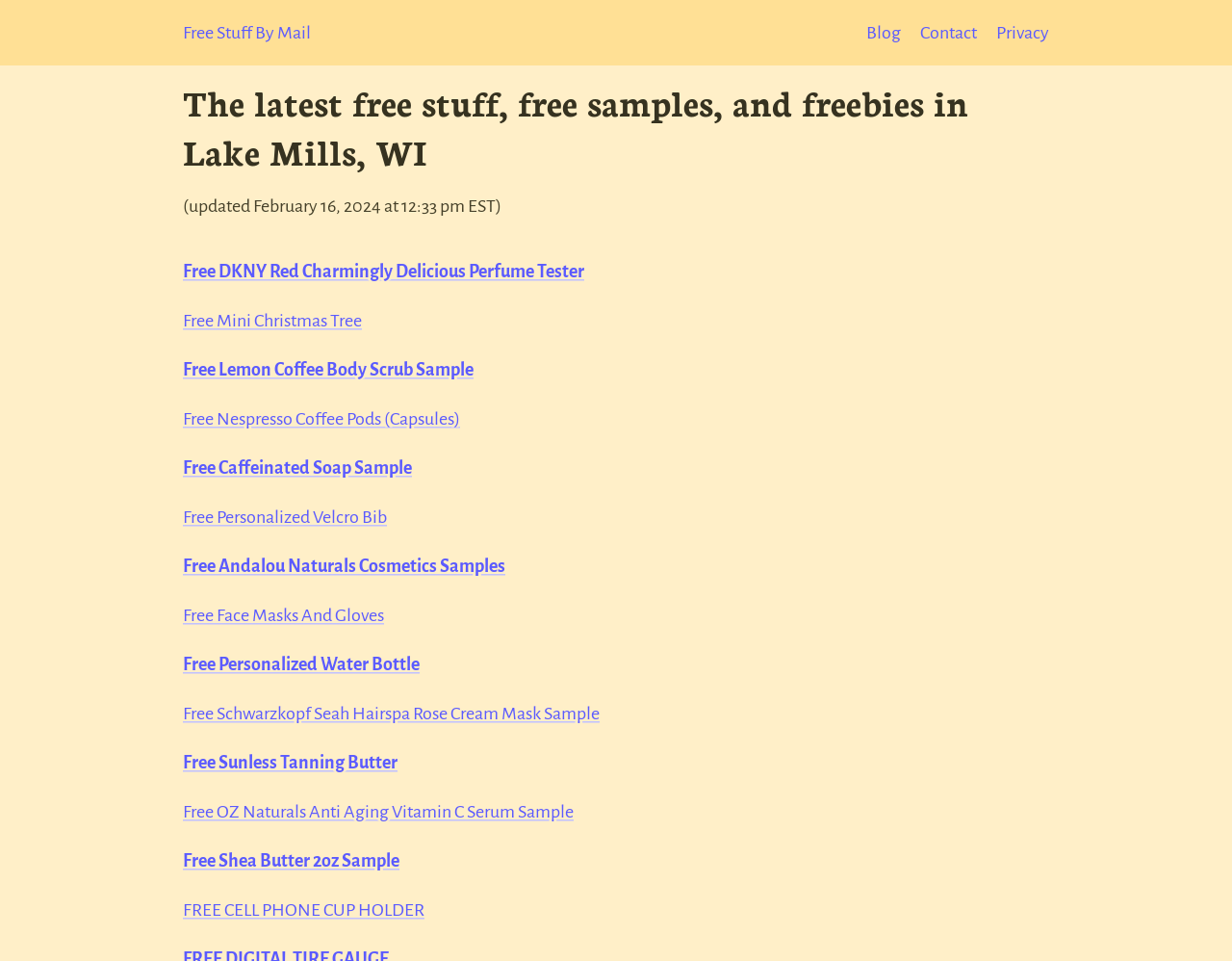Determine the heading of the webpage and extract its text content.

The latest free stuff, free samples, and freebies in Lake Mills, WI